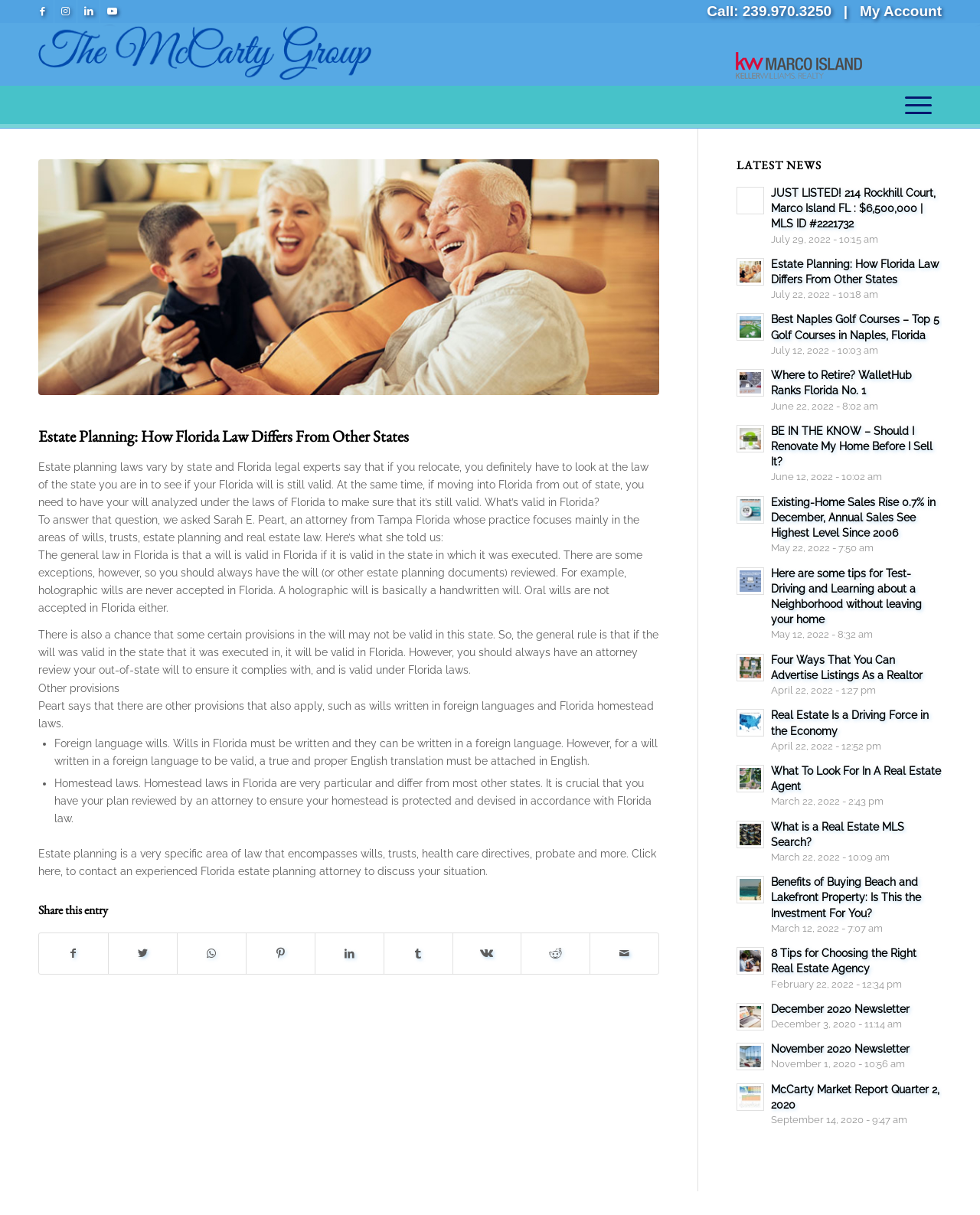Is there a section for latest news on the webpage?
Examine the image closely and answer the question with as much detail as possible.

There is a section for latest news on the webpage, which is titled 'LATEST NEWS' and contains a list of news articles with links and dates.